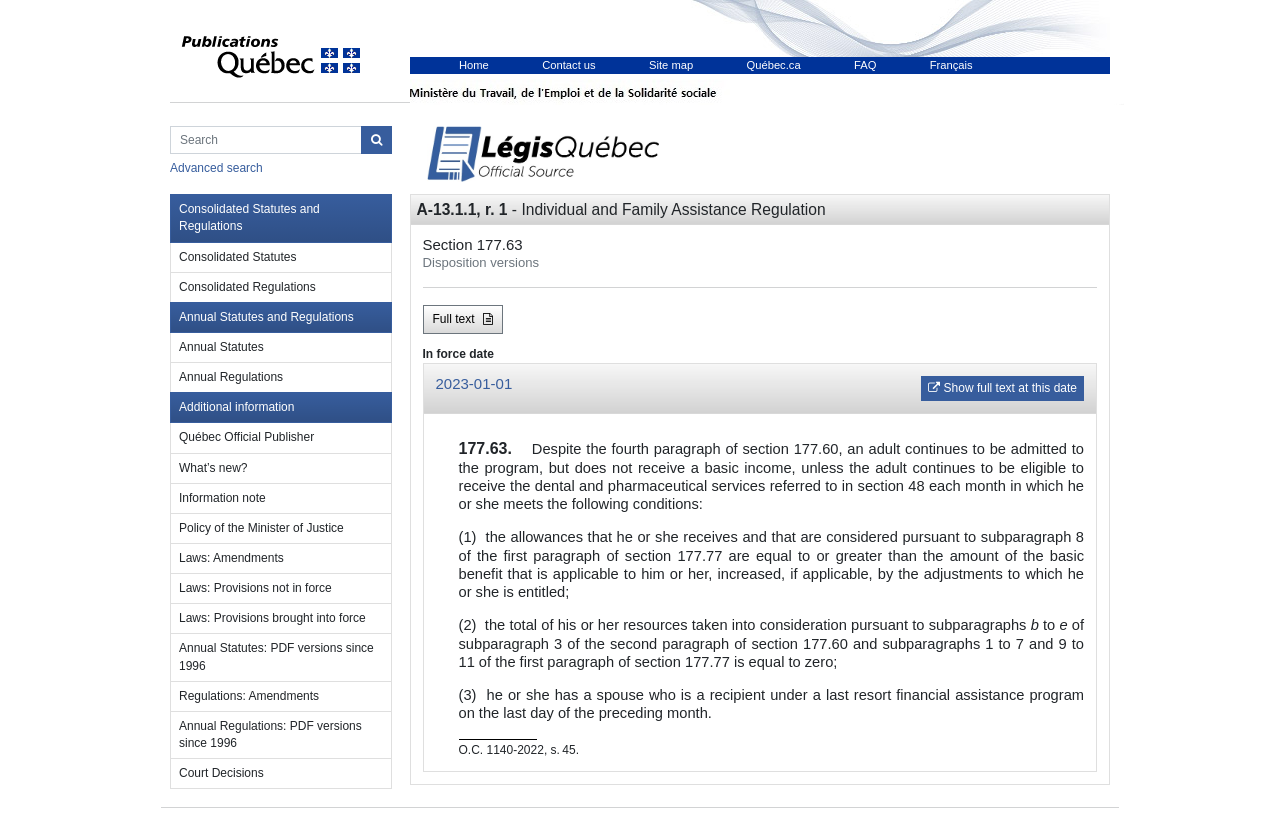Locate the bounding box coordinates of the element that should be clicked to fulfill the instruction: "View Consolidated Statutes".

[0.133, 0.289, 0.306, 0.325]